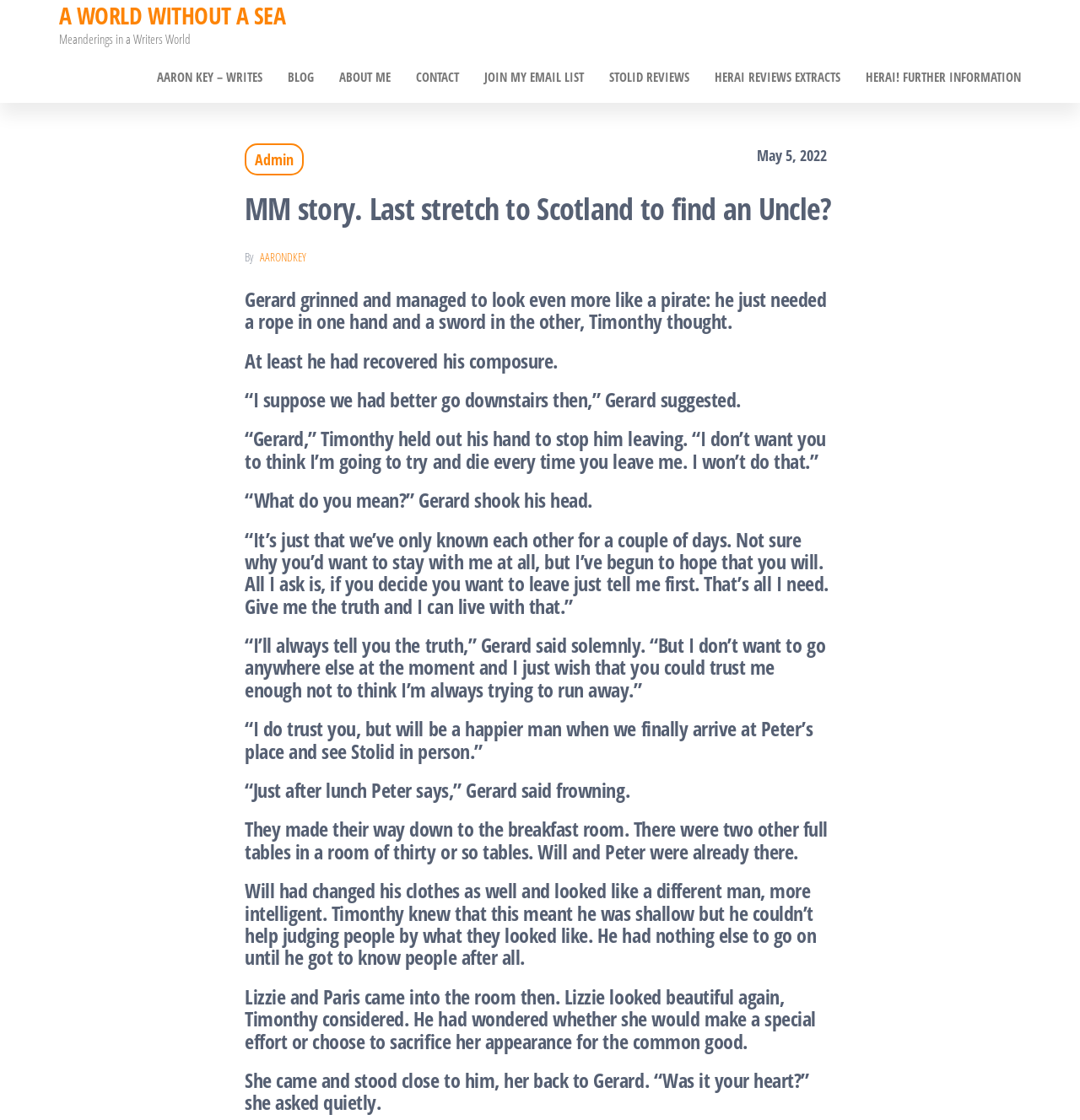Based on the image, provide a detailed and complete answer to the question: 
What is the date of the story?

The date of the story can be found in the static text element with the text 'May 5, 2022' which is located above the title of the story.